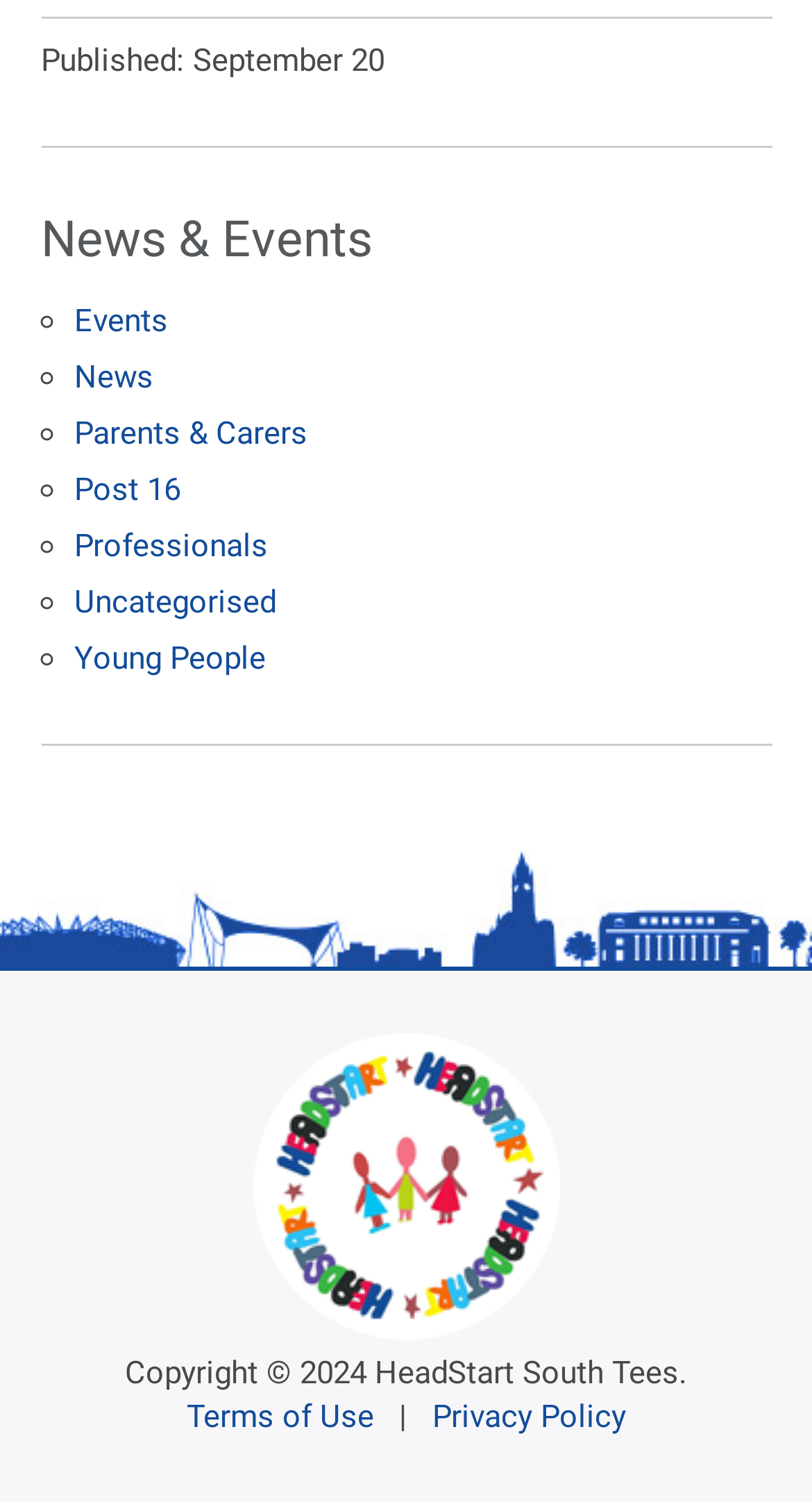What is the name of the organization?
Look at the image and provide a short answer using one word or a phrase.

HeadStart South Tees